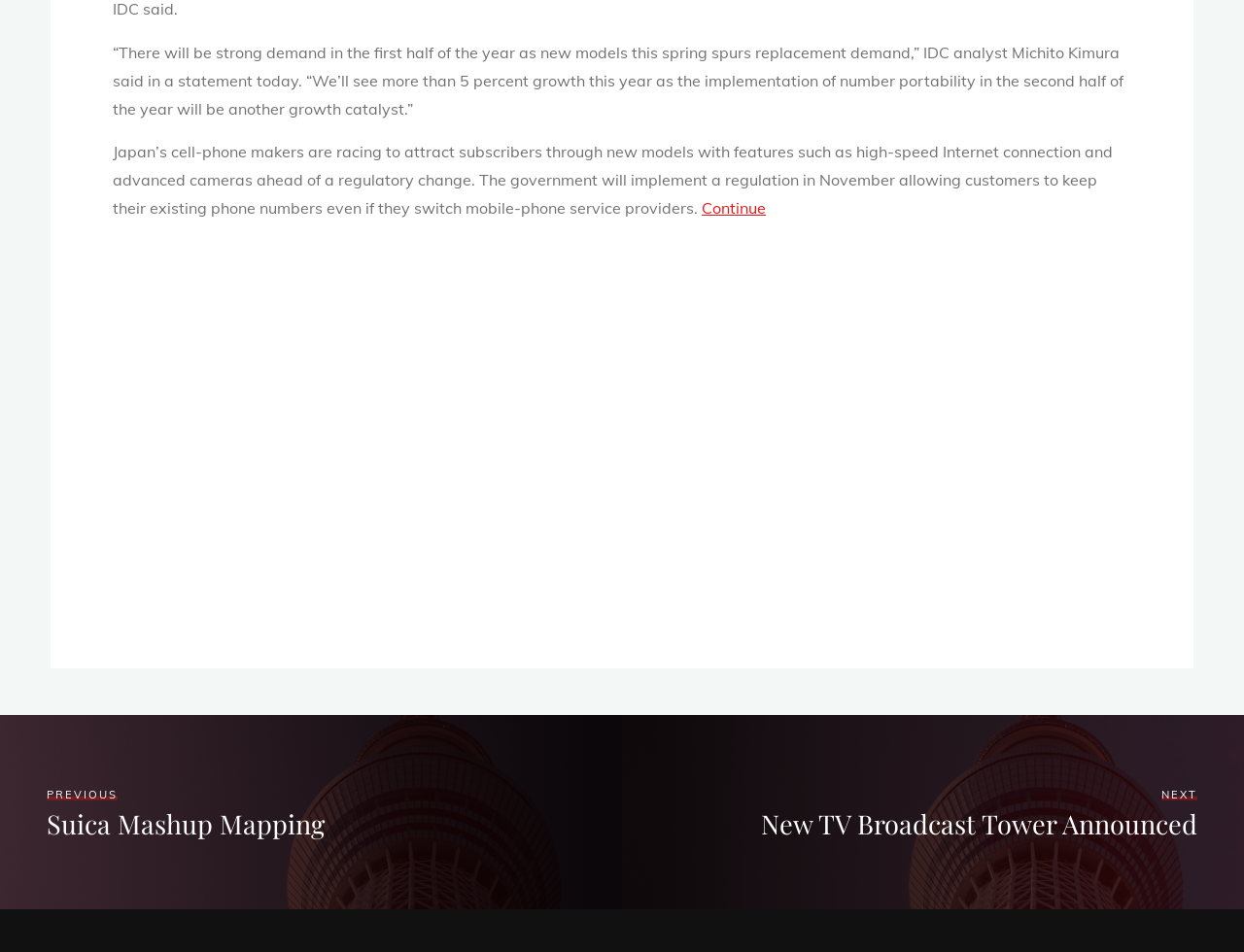What is the main topic of the article?
Please answer the question with a detailed and comprehensive explanation.

The article discusses Japan's cell-phone market, specifically the expected growth in demand for new models and the impact of regulatory changes, as indicated by the StaticText elements.